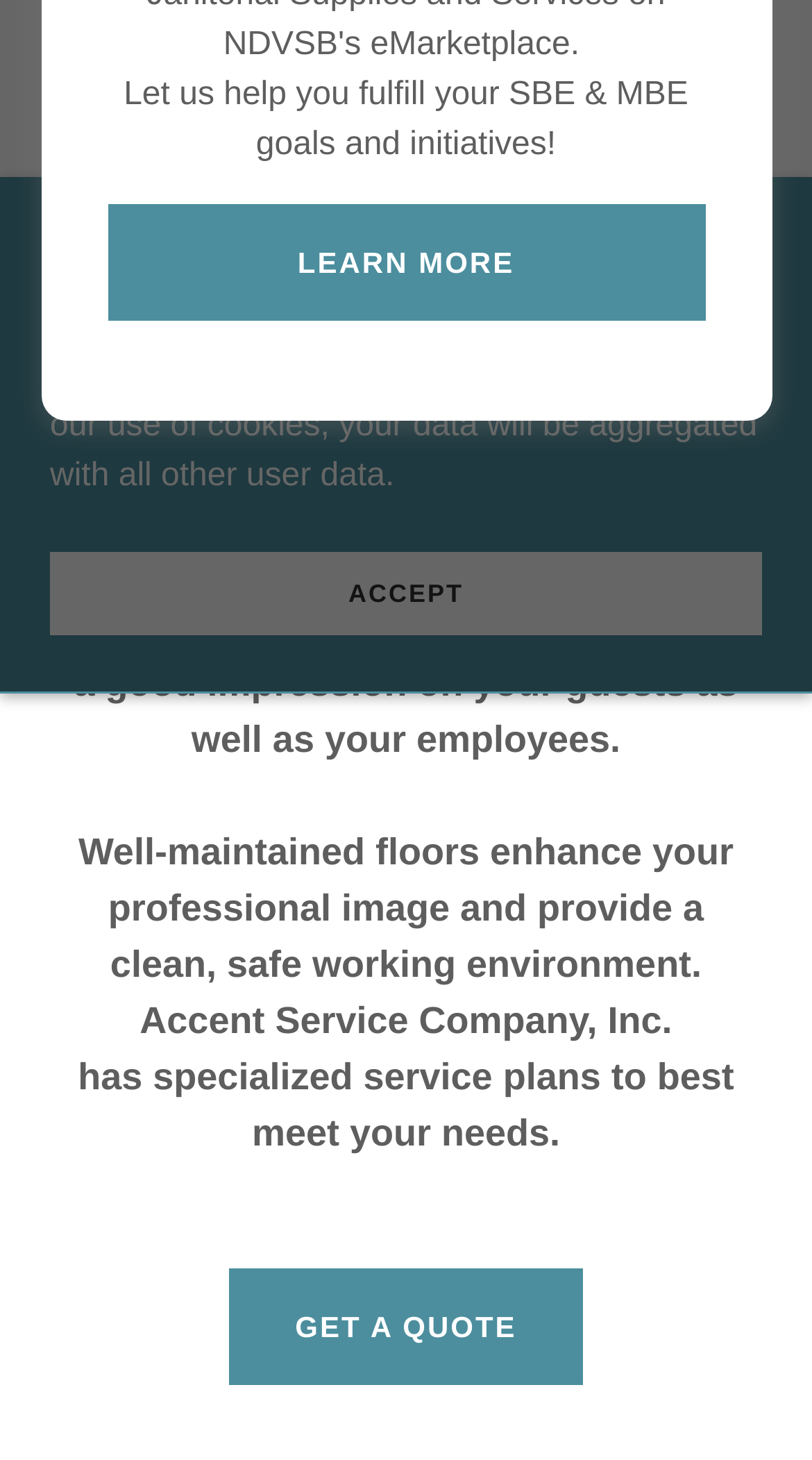Given the element description: "Get a quote", predict the bounding box coordinates of the UI element it refers to, using four float numbers between 0 and 1, i.e., [left, top, right, bottom].

[0.281, 0.869, 0.718, 0.949]